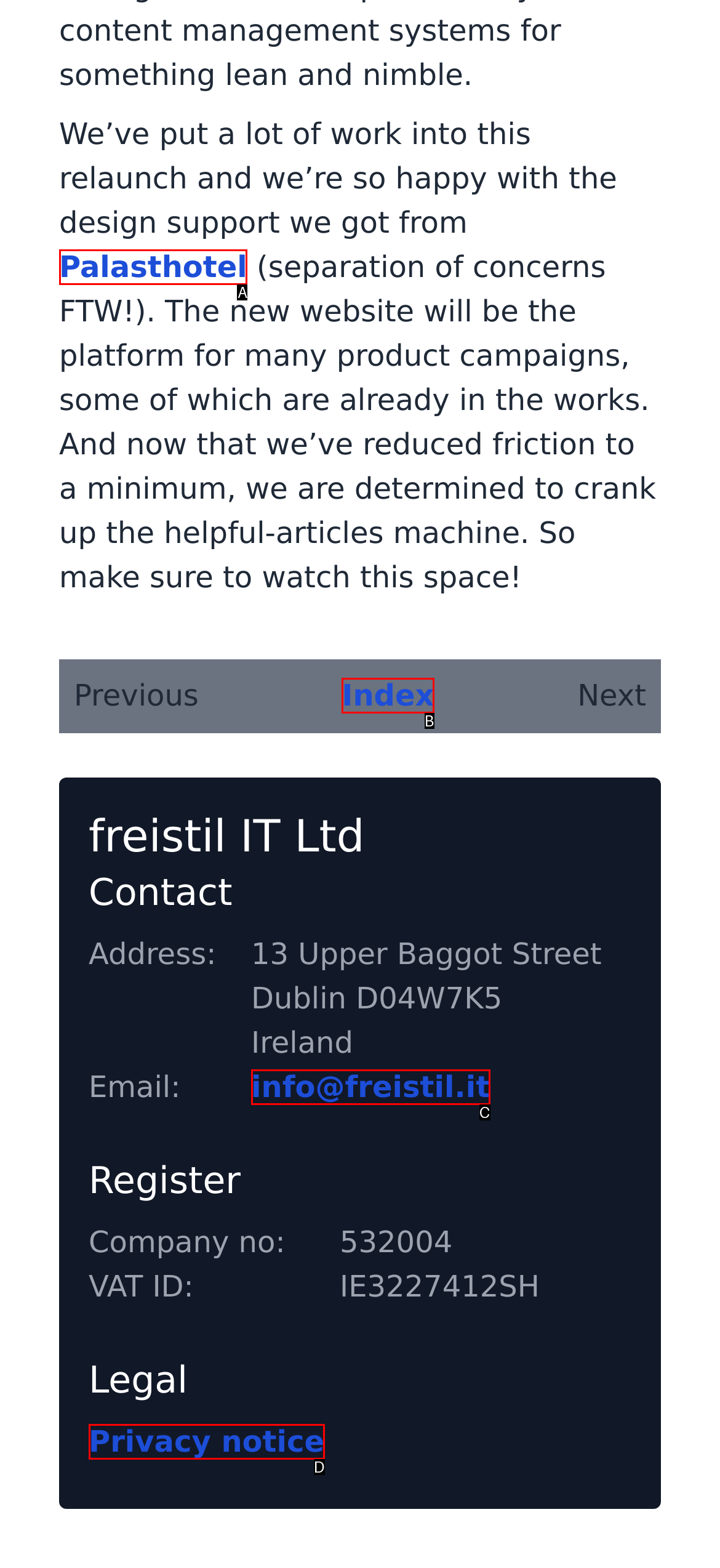From the options shown, which one fits the description: Privacy notice? Respond with the appropriate letter.

D